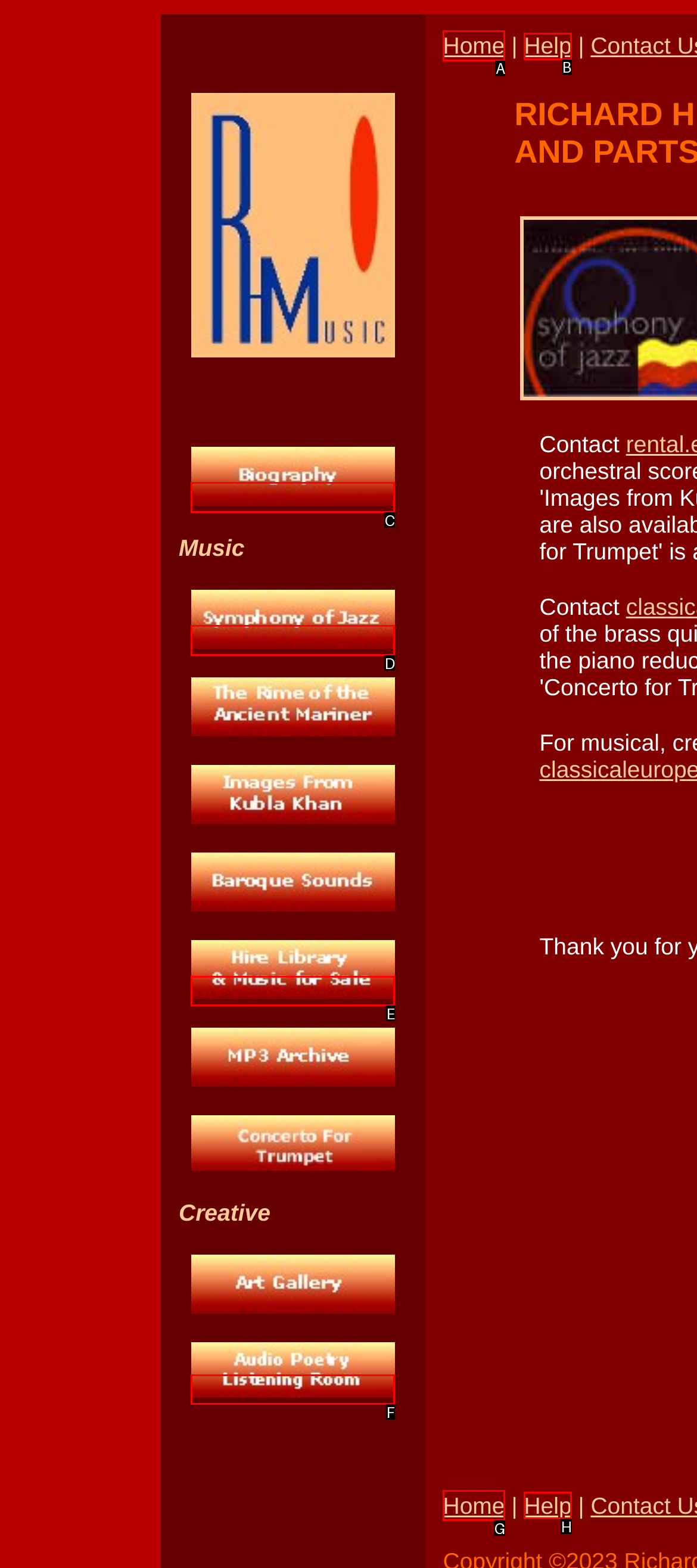Pick the option that should be clicked to perform the following task: Get Help
Answer with the letter of the selected option from the available choices.

B